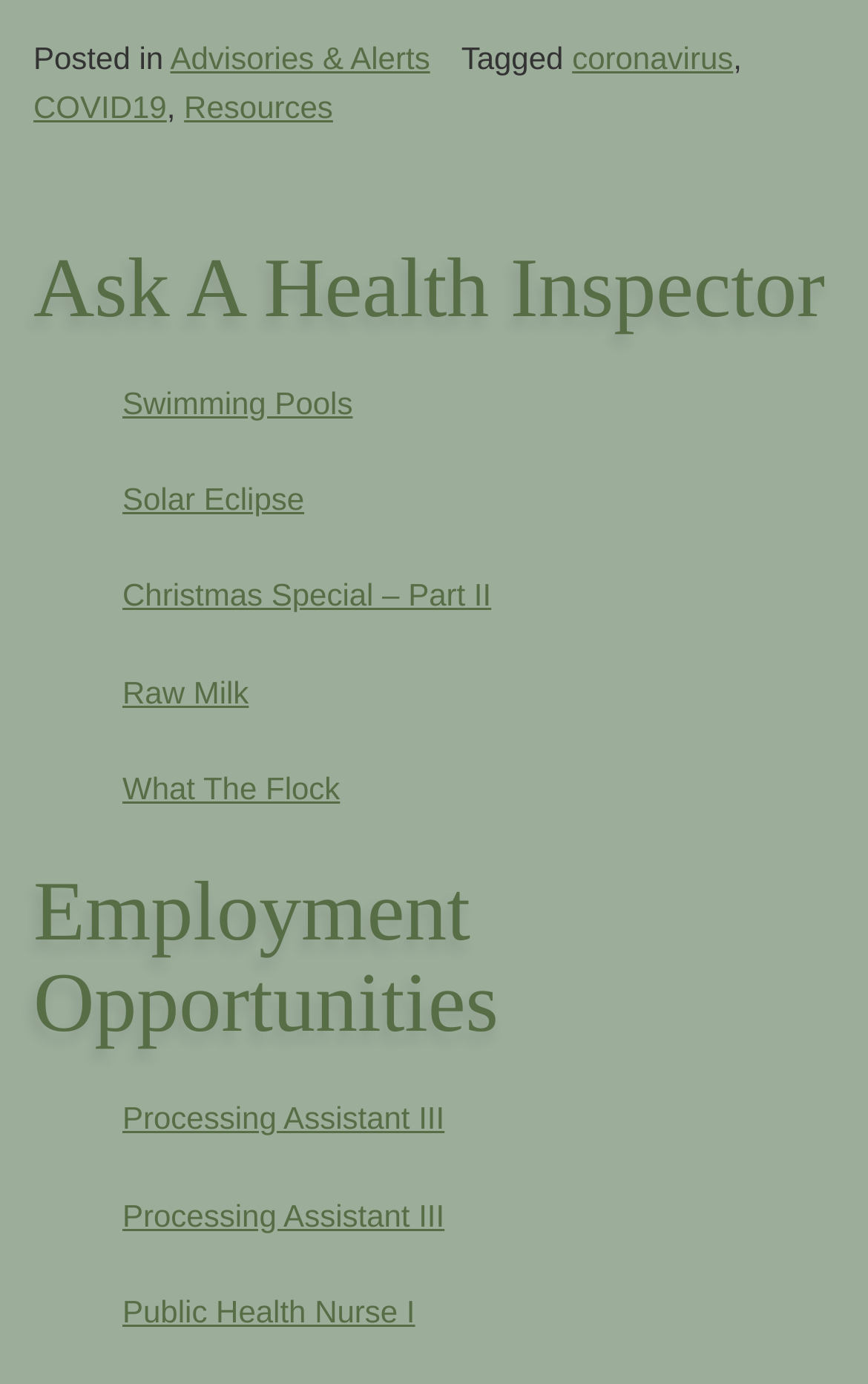Determine the bounding box coordinates of the clickable element necessary to fulfill the instruction: "Read the article about sexual development in children". Provide the coordinates as four float numbers within the 0 to 1 range, i.e., [left, top, right, bottom].

None